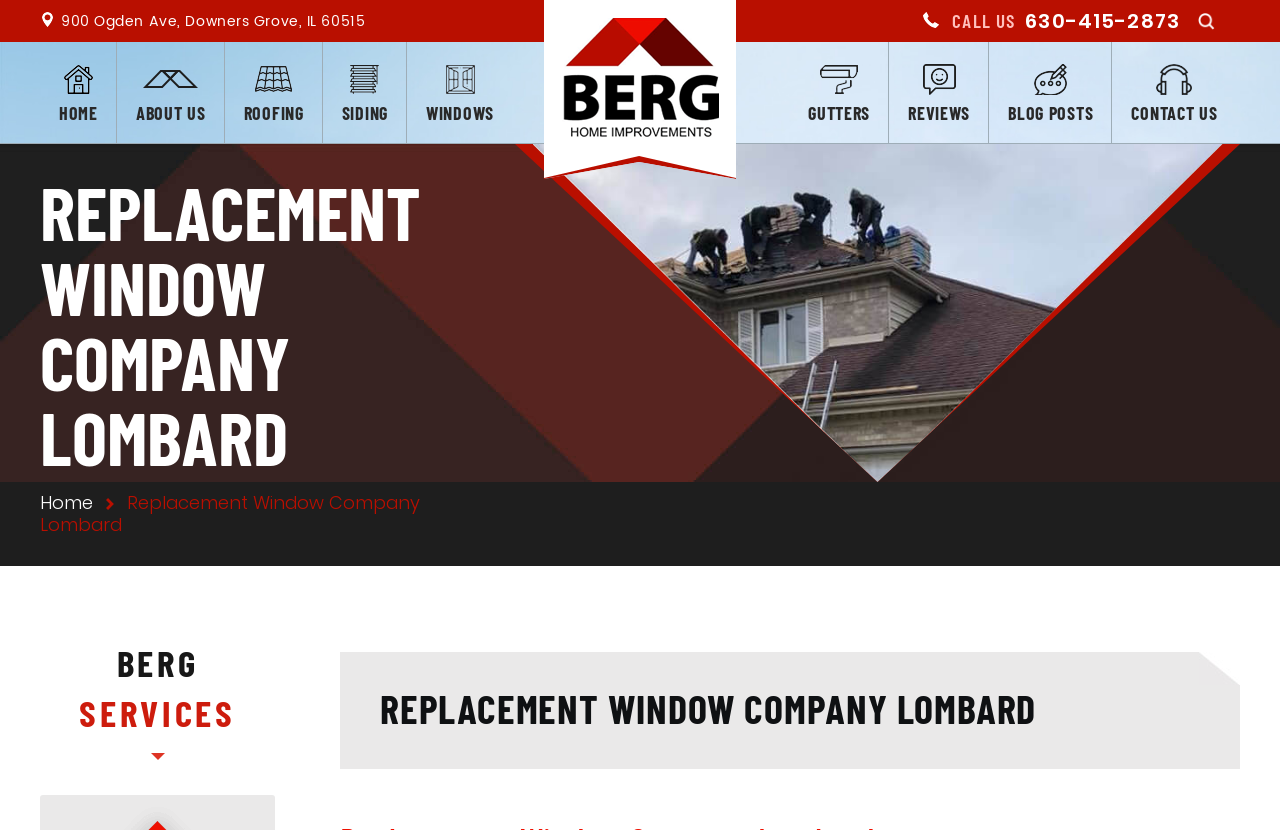Find the bounding box coordinates for the HTML element specified by: "Search".

[0.972, 0.011, 0.991, 0.041]